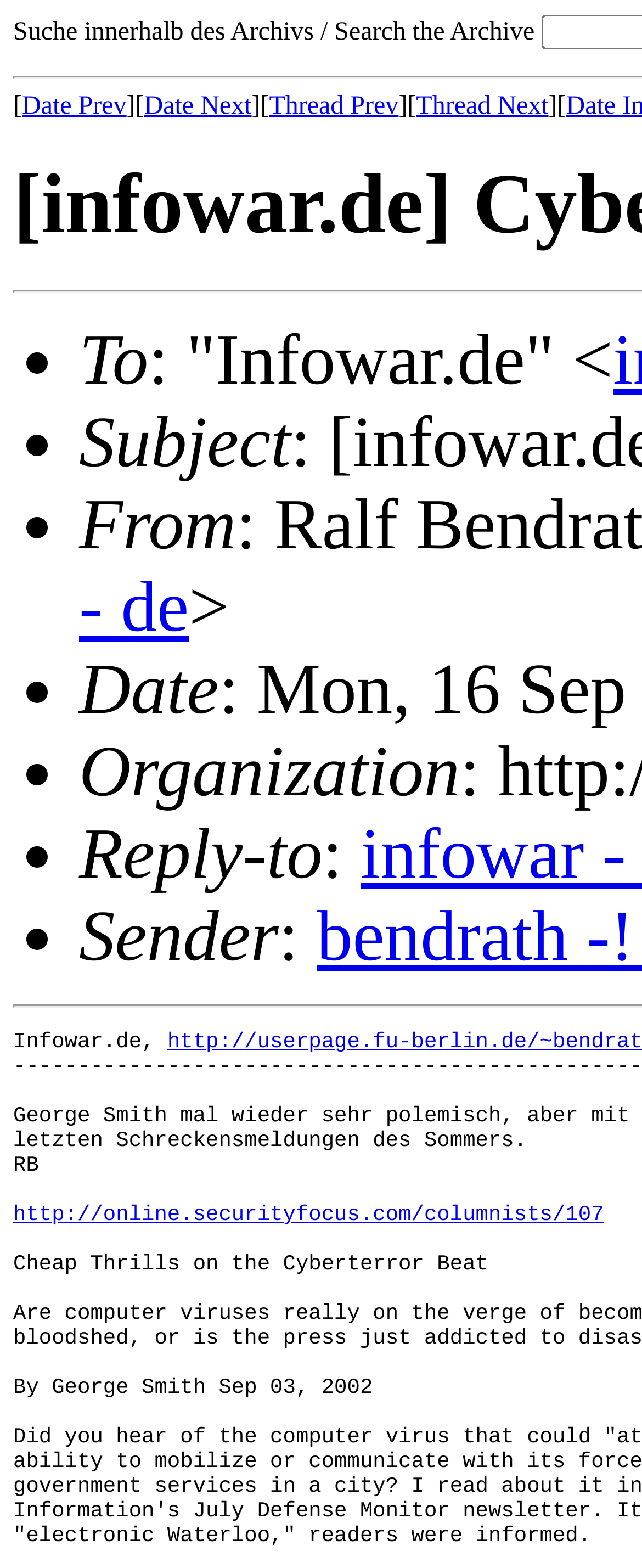Answer the question below using just one word or a short phrase: 
What is the search function for?

Search the Archive